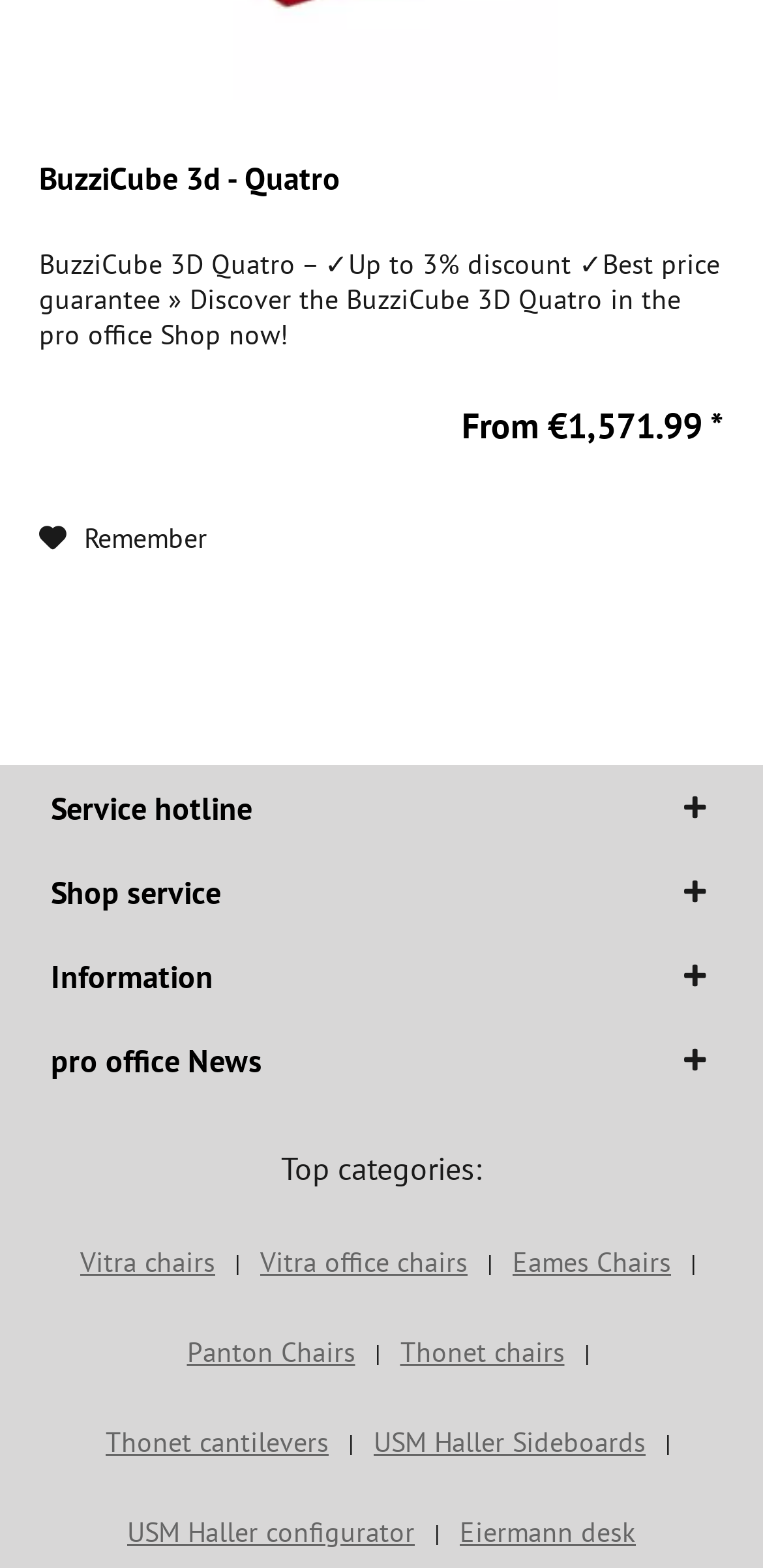Pinpoint the bounding box coordinates of the area that should be clicked to complete the following instruction: "Contact the service hotline". The coordinates must be given as four float numbers between 0 and 1, i.e., [left, top, right, bottom].

[0.067, 0.502, 0.331, 0.527]